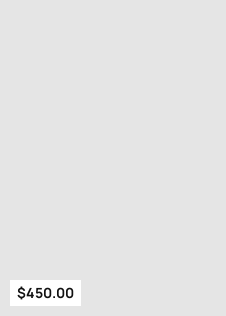Where is the price tag positioned?
Please analyze the image and answer the question with as much detail as possible.

The price tag is positioned on the left side of the image, making it easily visible to potential buyers.